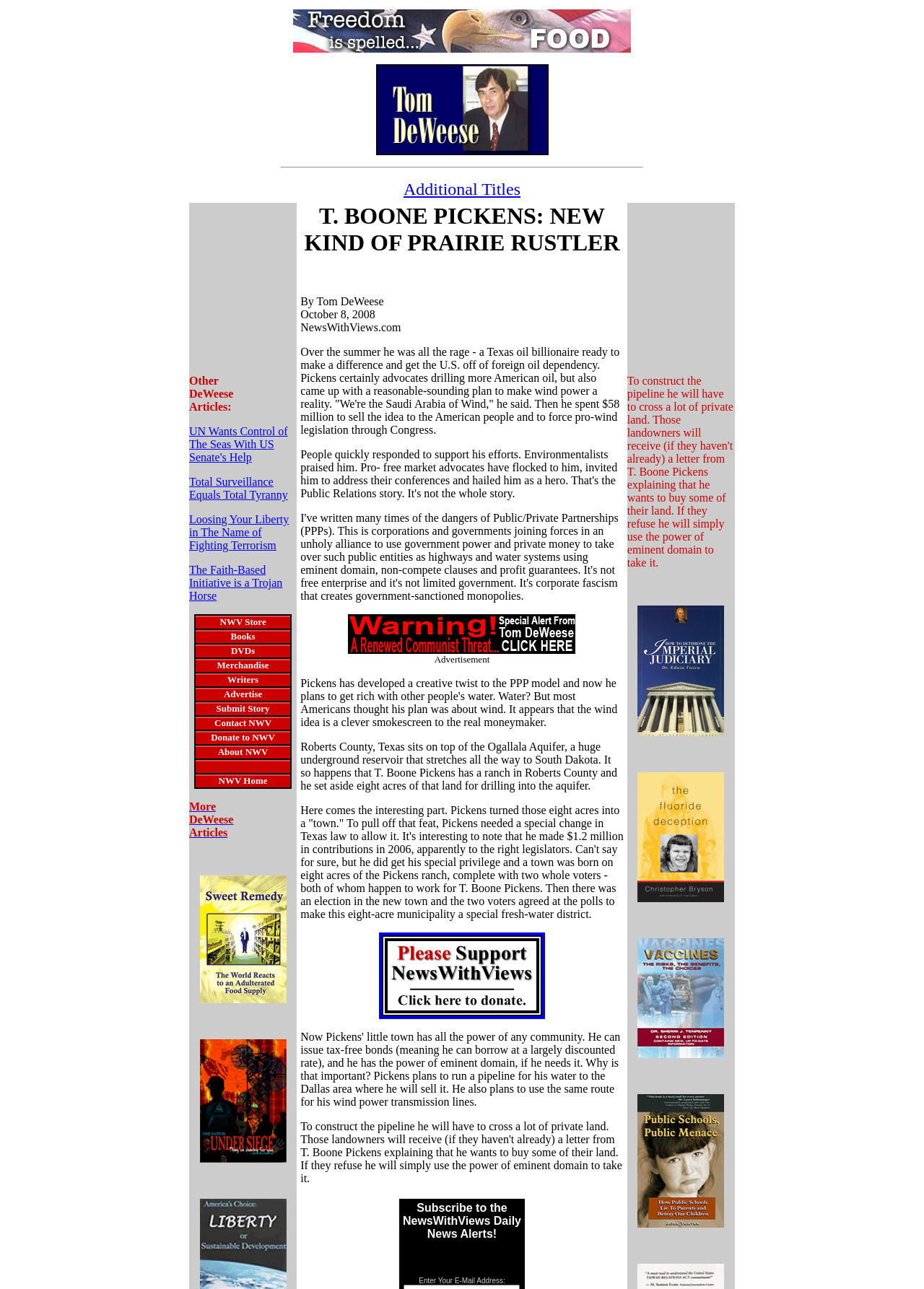Please provide the bounding box coordinates for the element that needs to be clicked to perform the following instruction: "Visit 'UN Wants Control of The Seas With US Senate's Help'". The coordinates should be given as four float numbers between 0 and 1, i.e., [left, top, right, bottom].

[0.205, 0.33, 0.311, 0.359]